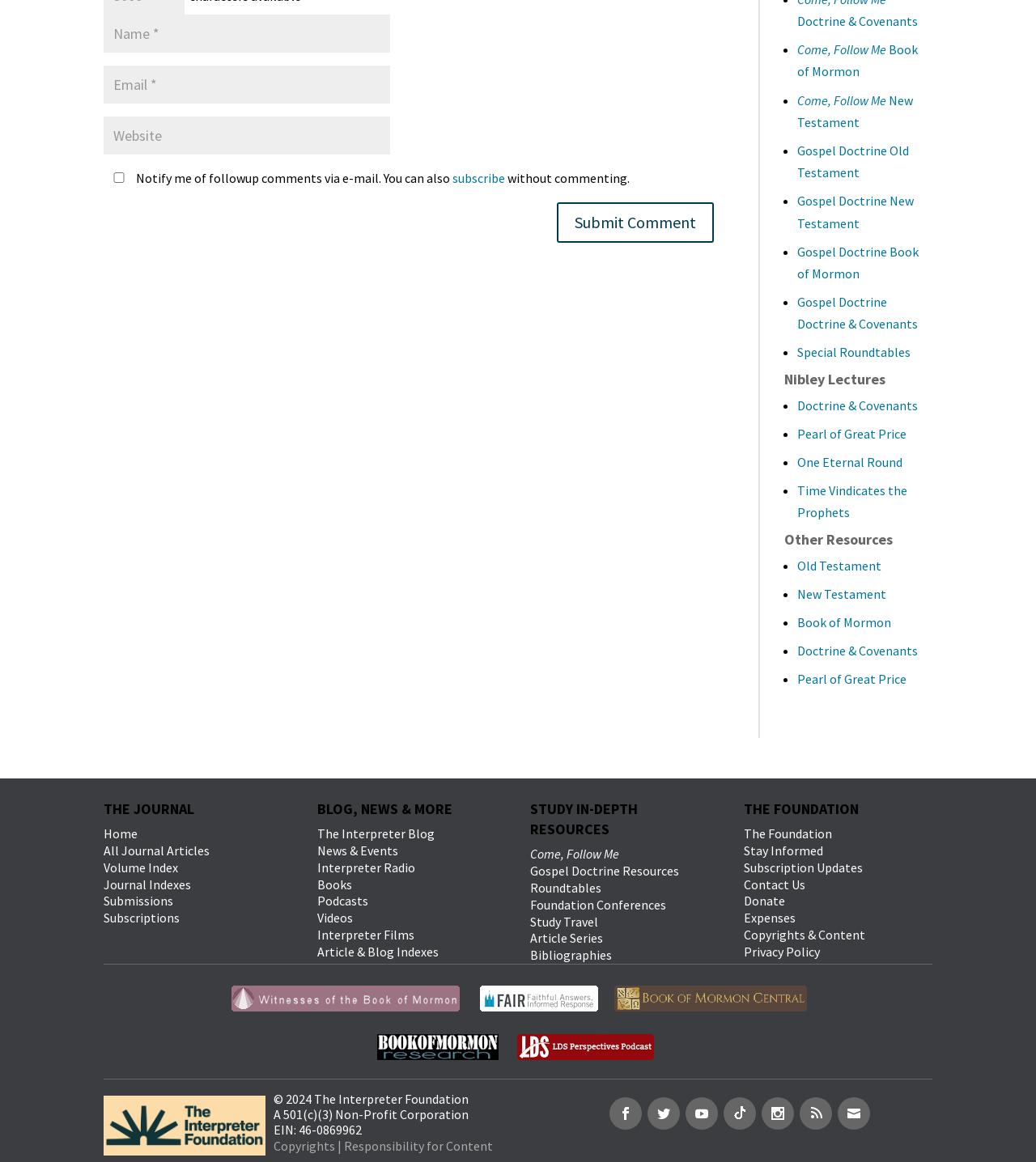What are the links under 'Other Resources'?
Examine the image closely and answer the question with as much detail as possible.

The links under the heading 'Other Resources' are likely links to various resources related to the topic of the webpage. The presence of multiple links under a single heading suggests that they are categorized as 'Other Resources' and are related to the topic, but are not the primary focus of the webpage.